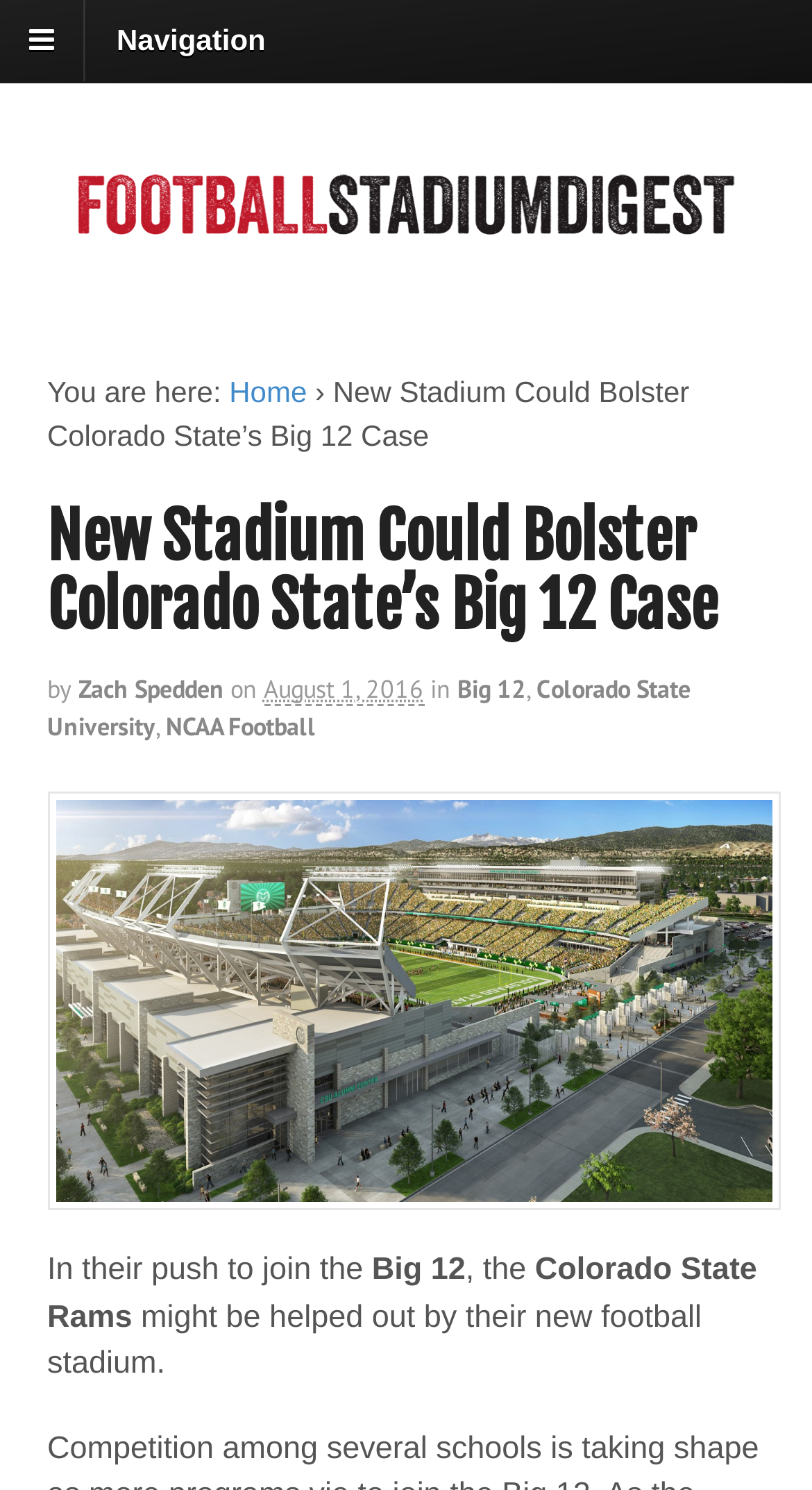Please specify the bounding box coordinates of the clickable region to carry out the following instruction: "Go to Home". The coordinates should be four float numbers between 0 and 1, in the format [left, top, right, bottom].

[0.282, 0.252, 0.378, 0.274]